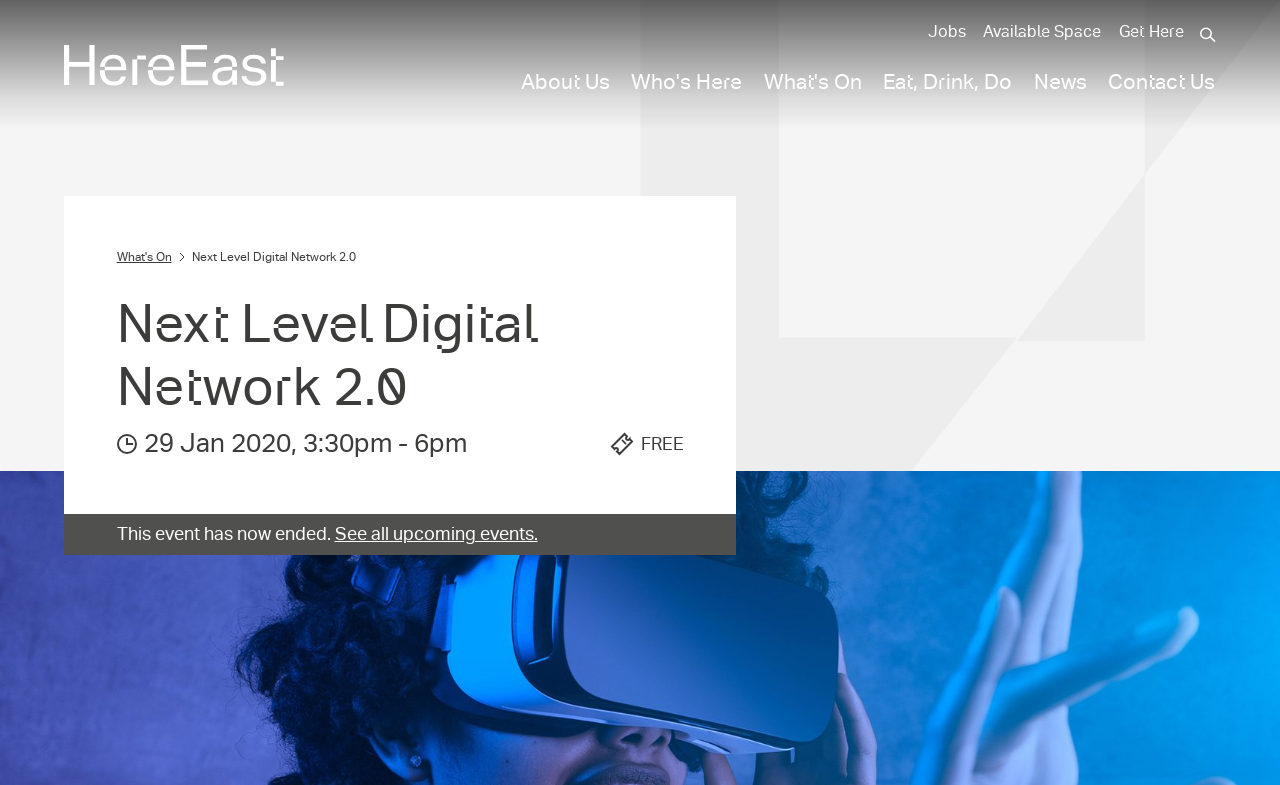Extract the primary headline from the webpage and present its text.

Next Level Digital Network 2.0